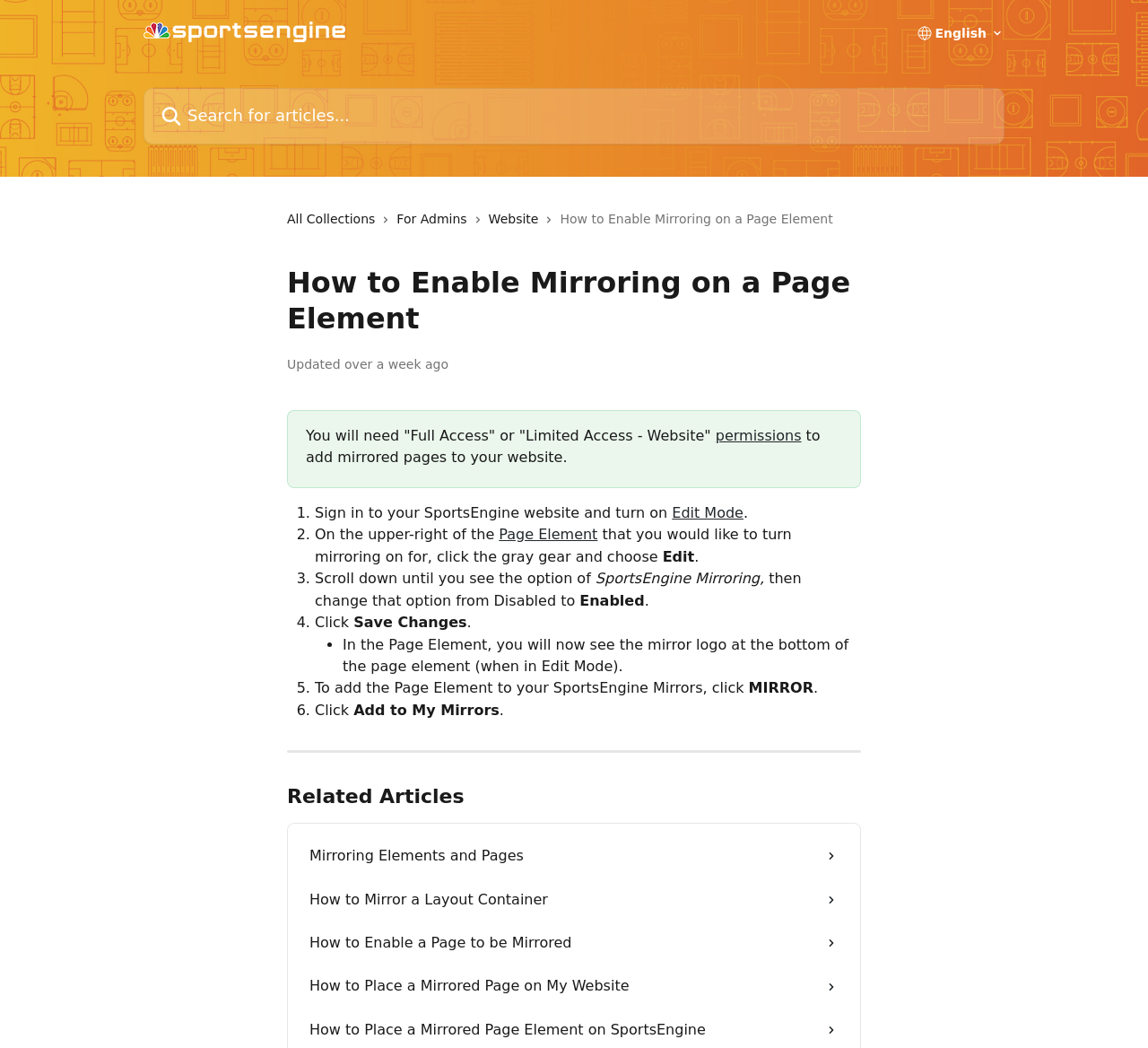Identify the bounding box for the UI element described as: "Page Element". Ensure the coordinates are four float numbers between 0 and 1, formatted as [left, top, right, bottom].

[0.435, 0.502, 0.521, 0.518]